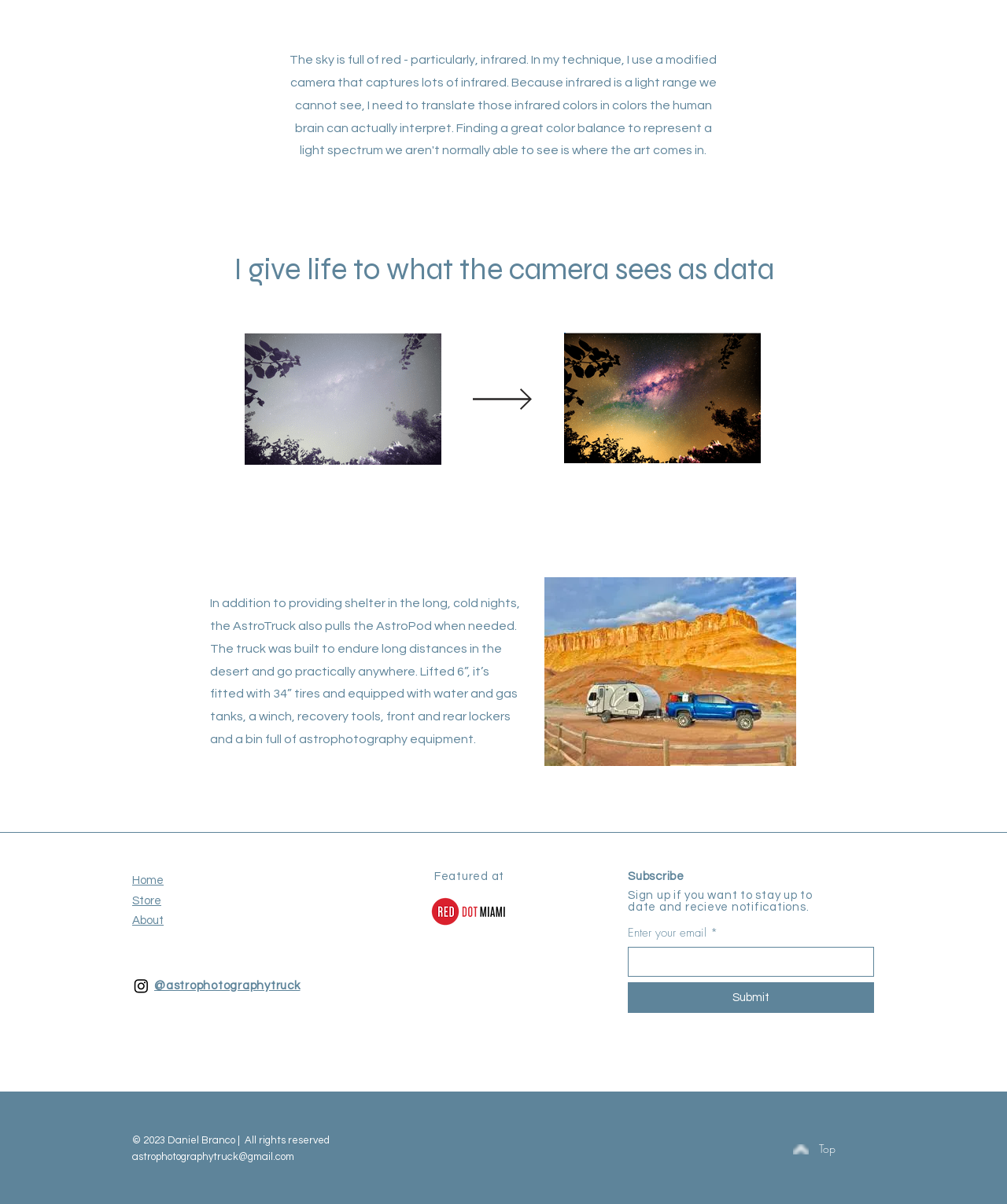Given the element description "name="email"" in the screenshot, predict the bounding box coordinates of that UI element.

[0.623, 0.787, 0.868, 0.811]